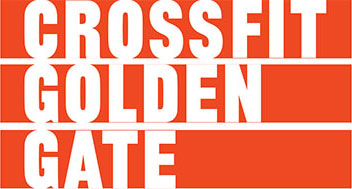Create an exhaustive description of the image.

The image prominently displays the bold and dynamic logo of "CrossFit Golden Gate." Set against a vibrant orange background, the brand's name is presented in large, striking white letters, making it eye-catching and easily recognizable. The layout emphasizes the words "CROSSFIT," "GOLDEN," and "GATE," arranged in a stacked format that conveys strength and energy, reflecting the essence of the CrossFit community. This design symbolizes the active and engaging environment CrossFit Golden Gate offers to its members in San Francisco, functioning as a visual representation of fitness and camaraderie.